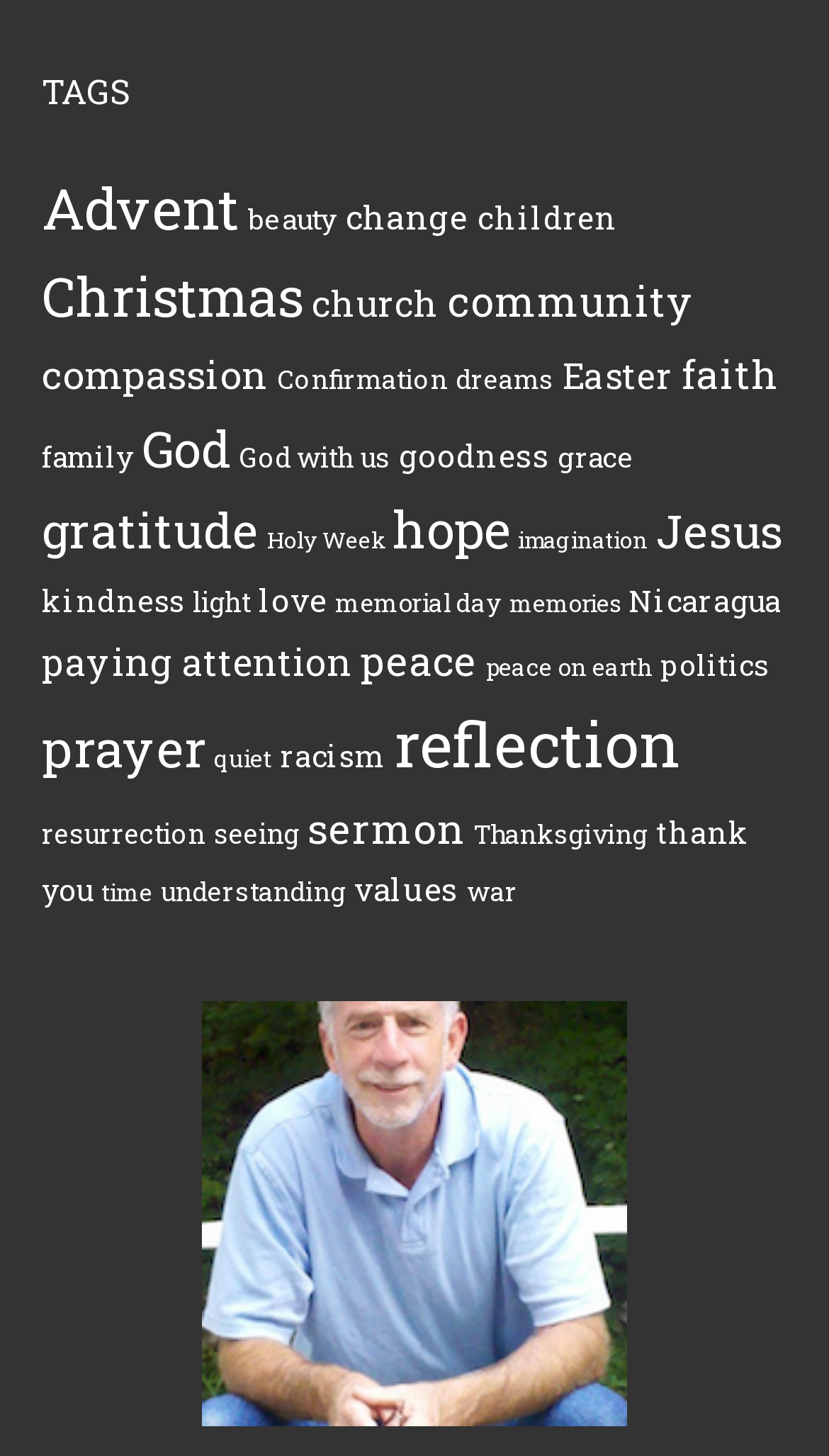Determine the bounding box coordinates for the clickable element required to fulfill the instruction: "Check out the 'Jesus' topic". Provide the coordinates as four float numbers between 0 and 1, i.e., [left, top, right, bottom].

[0.791, 0.342, 0.945, 0.386]